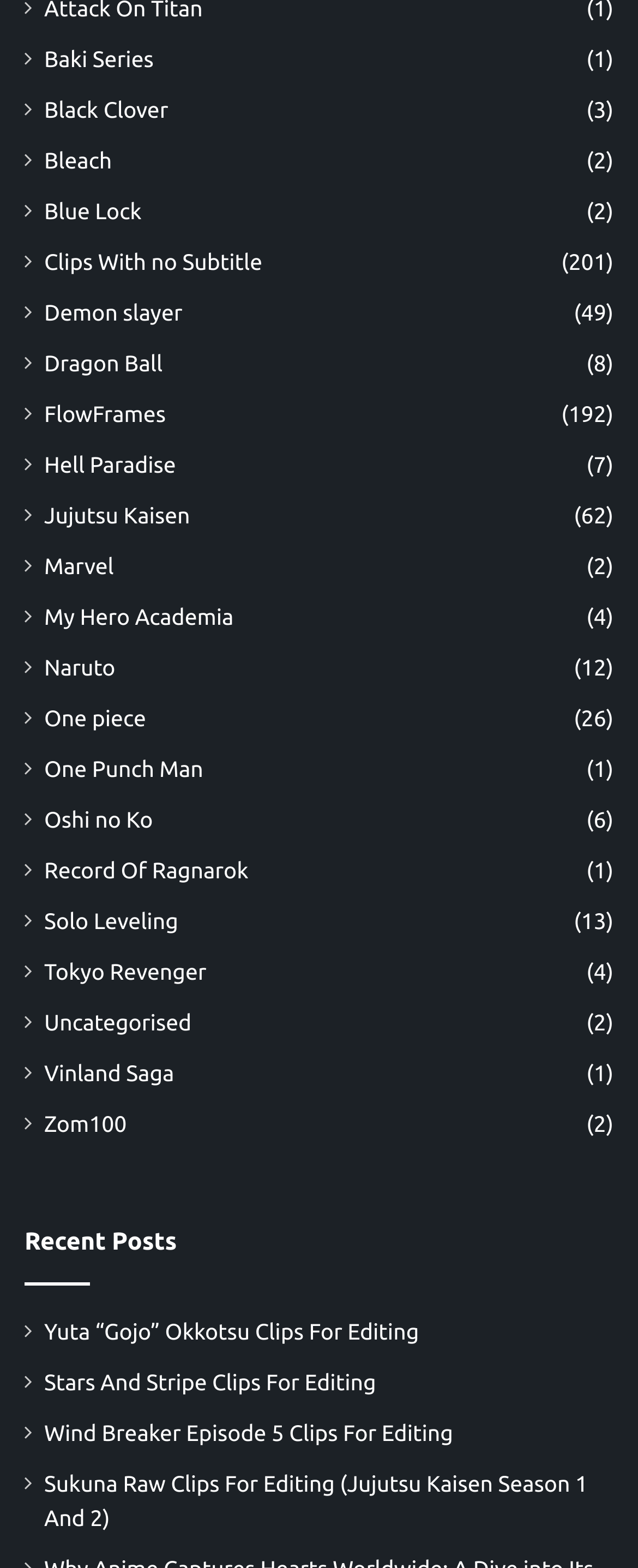Please find the bounding box coordinates of the element that needs to be clicked to perform the following instruction: "Check out Yuta “Gojo” Okkotsu Clips For Editing". The bounding box coordinates should be four float numbers between 0 and 1, represented as [left, top, right, bottom].

[0.069, 0.841, 0.657, 0.858]